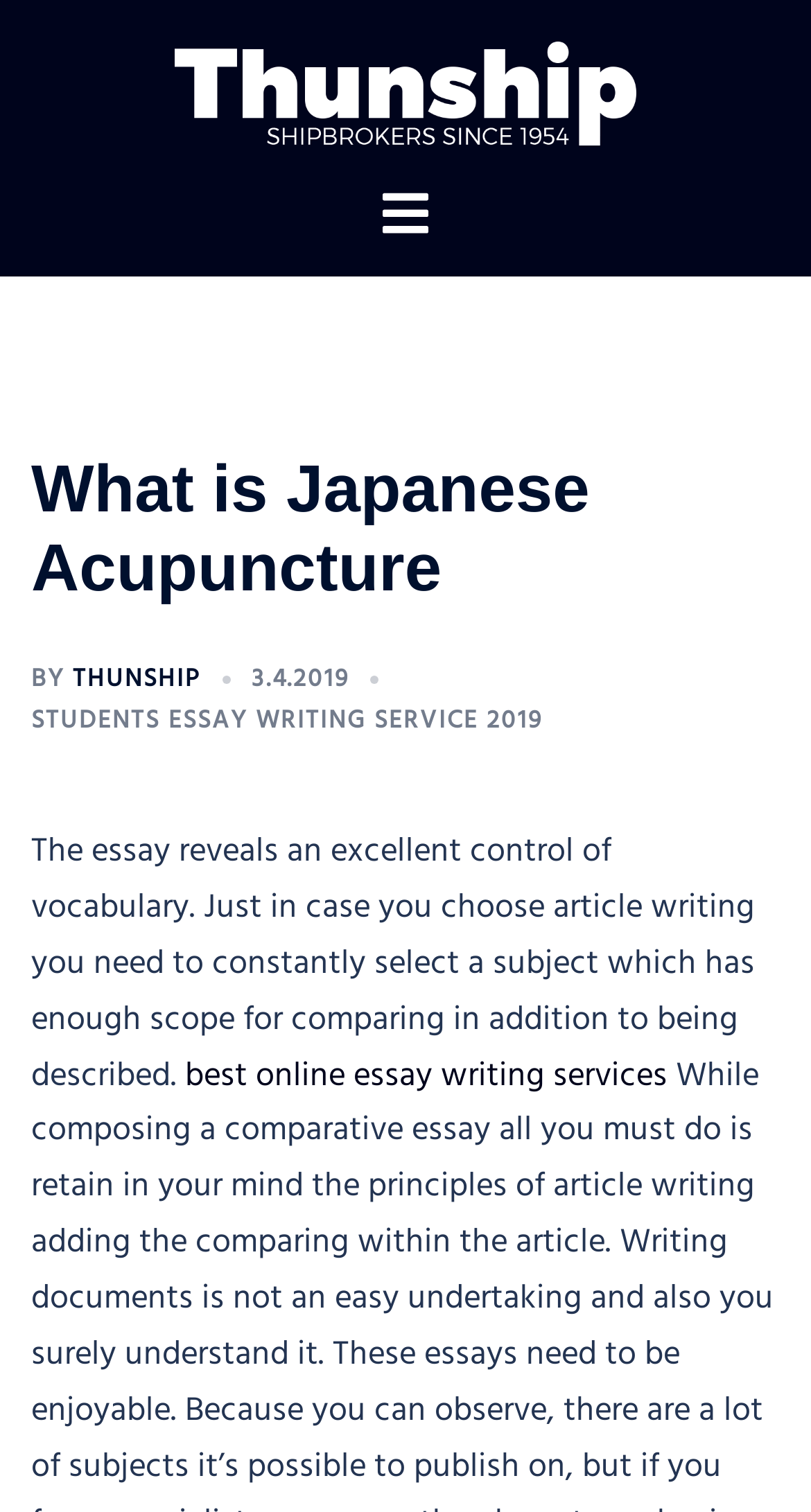What is the logo of Thunship?
From the screenshot, supply a one-word or short-phrase answer.

Image